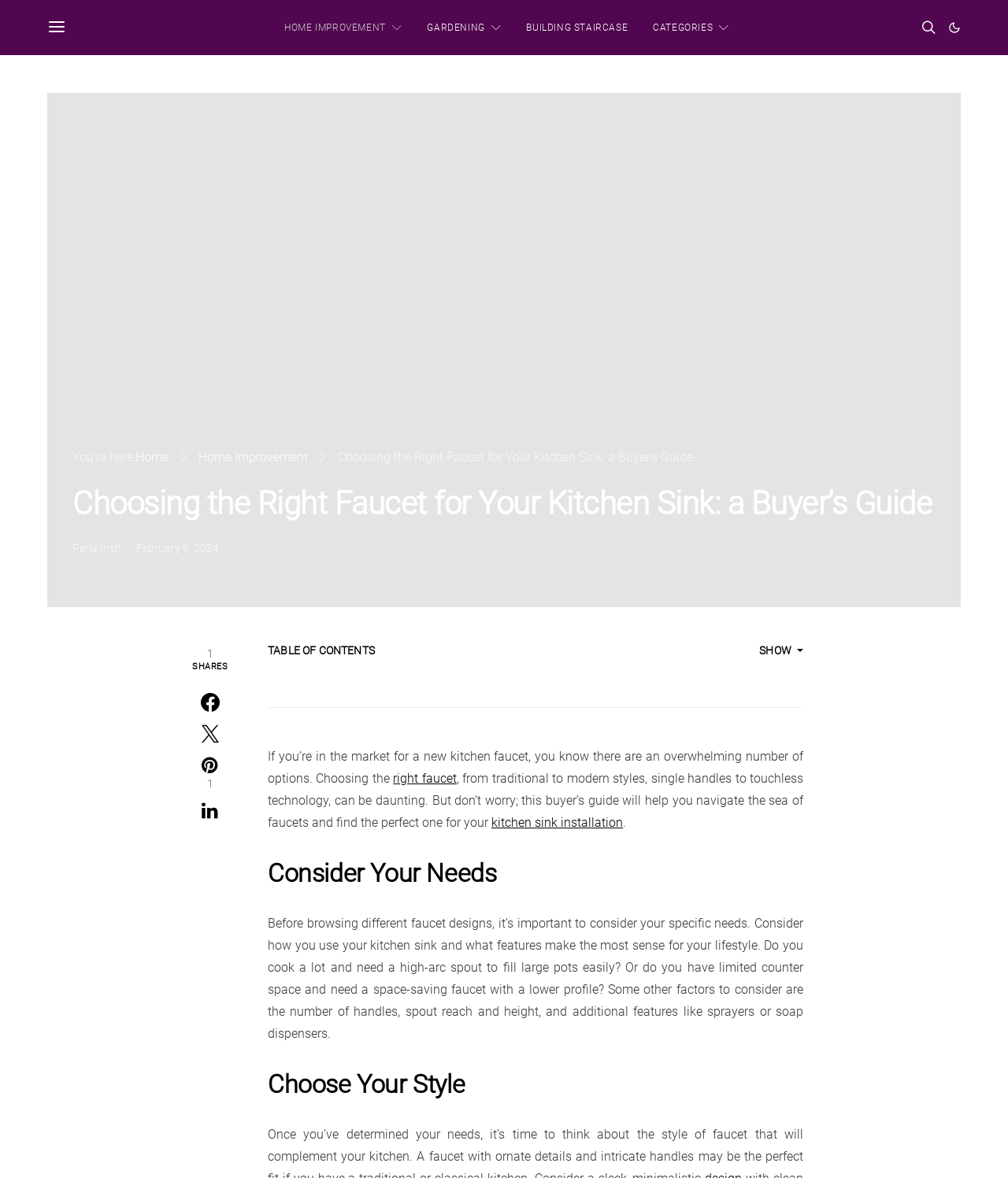Calculate the bounding box coordinates for the UI element based on the following description: "Building Staircase". Ensure the coordinates are four float numbers between 0 and 1, i.e., [left, top, right, bottom].

[0.522, 0.0, 0.623, 0.047]